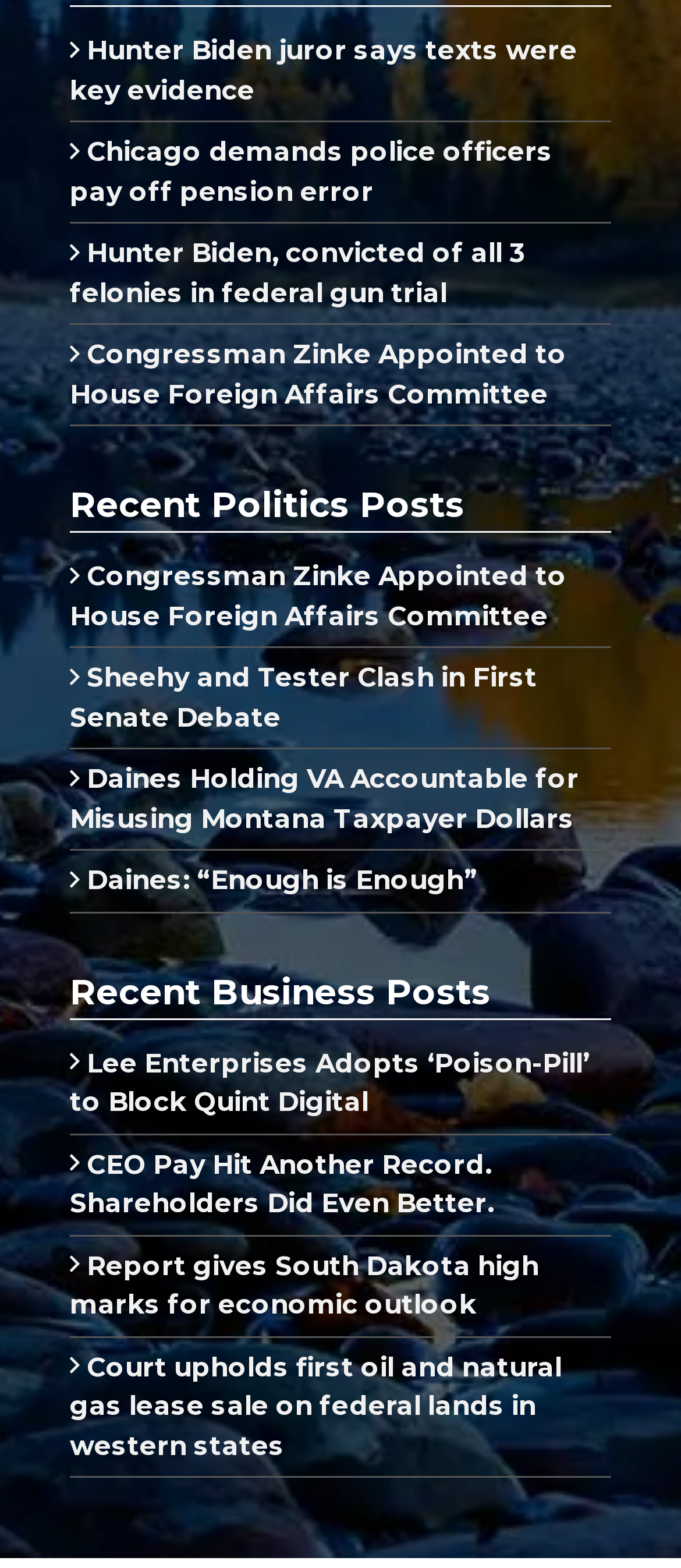Find and indicate the bounding box coordinates of the region you should select to follow the given instruction: "View recent politics posts".

[0.103, 0.307, 0.897, 0.34]